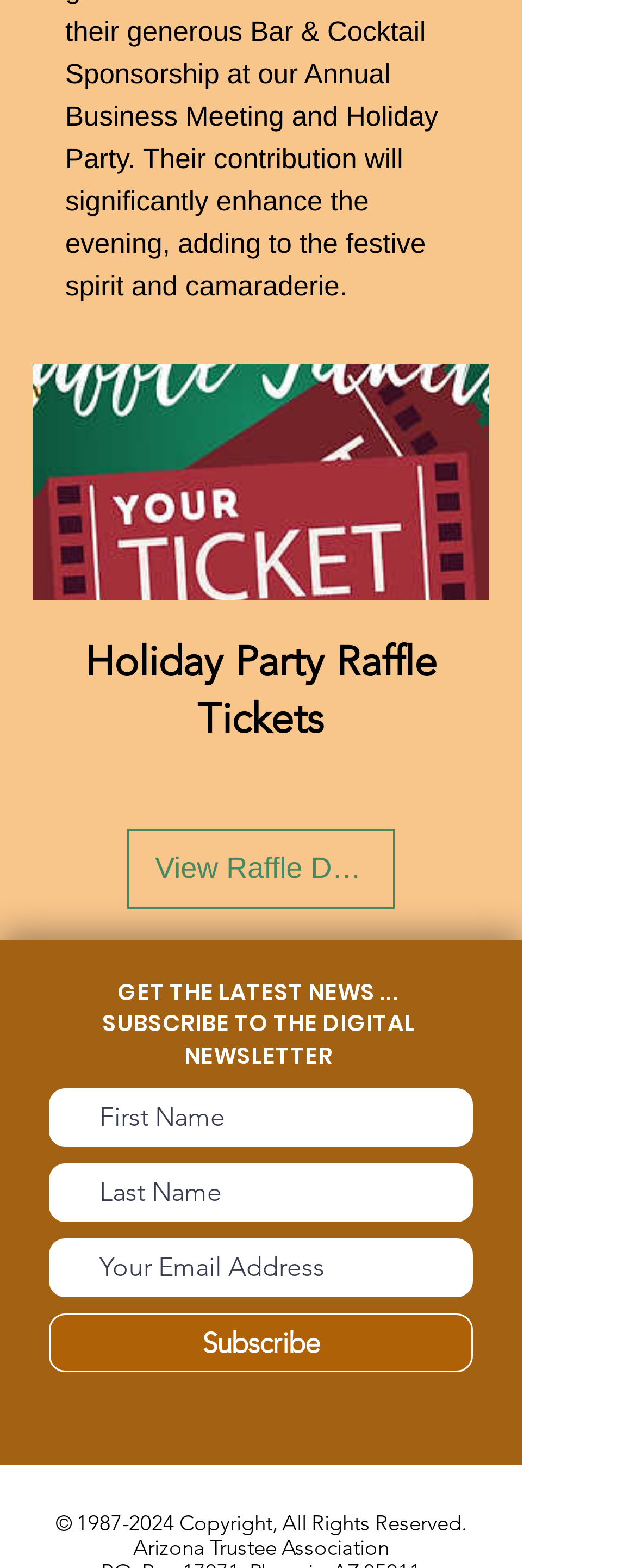Provide the bounding box coordinates of the HTML element described by the text: "aria-label="First Name" name="first-name" placeholder="First Name"". The coordinates should be in the format [left, top, right, bottom] with values between 0 and 1.

[0.077, 0.695, 0.744, 0.732]